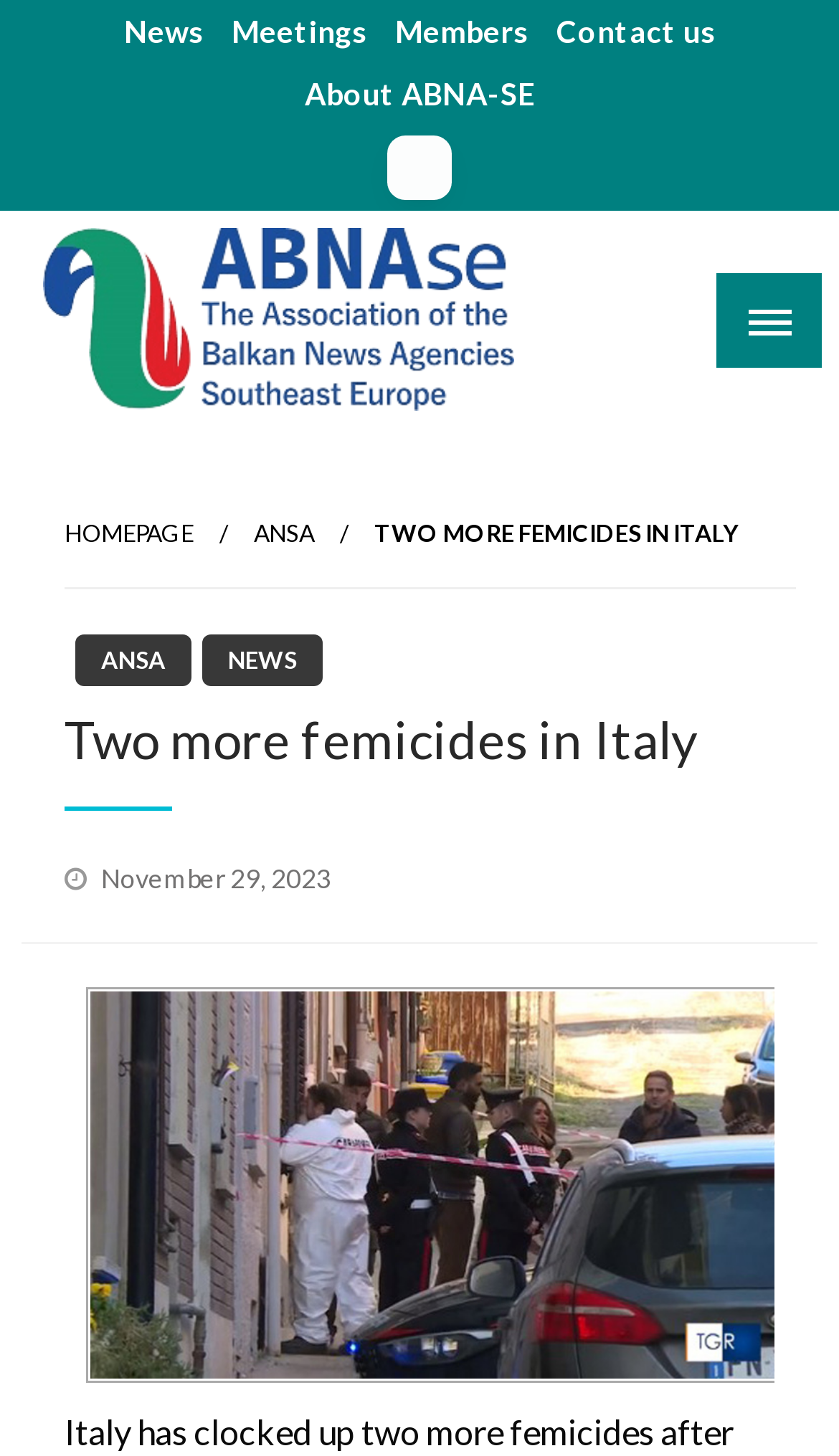Pinpoint the bounding box coordinates of the clickable element needed to complete the instruction: "read November 29, 2023 news". The coordinates should be provided as four float numbers between 0 and 1: [left, top, right, bottom].

[0.121, 0.592, 0.395, 0.614]